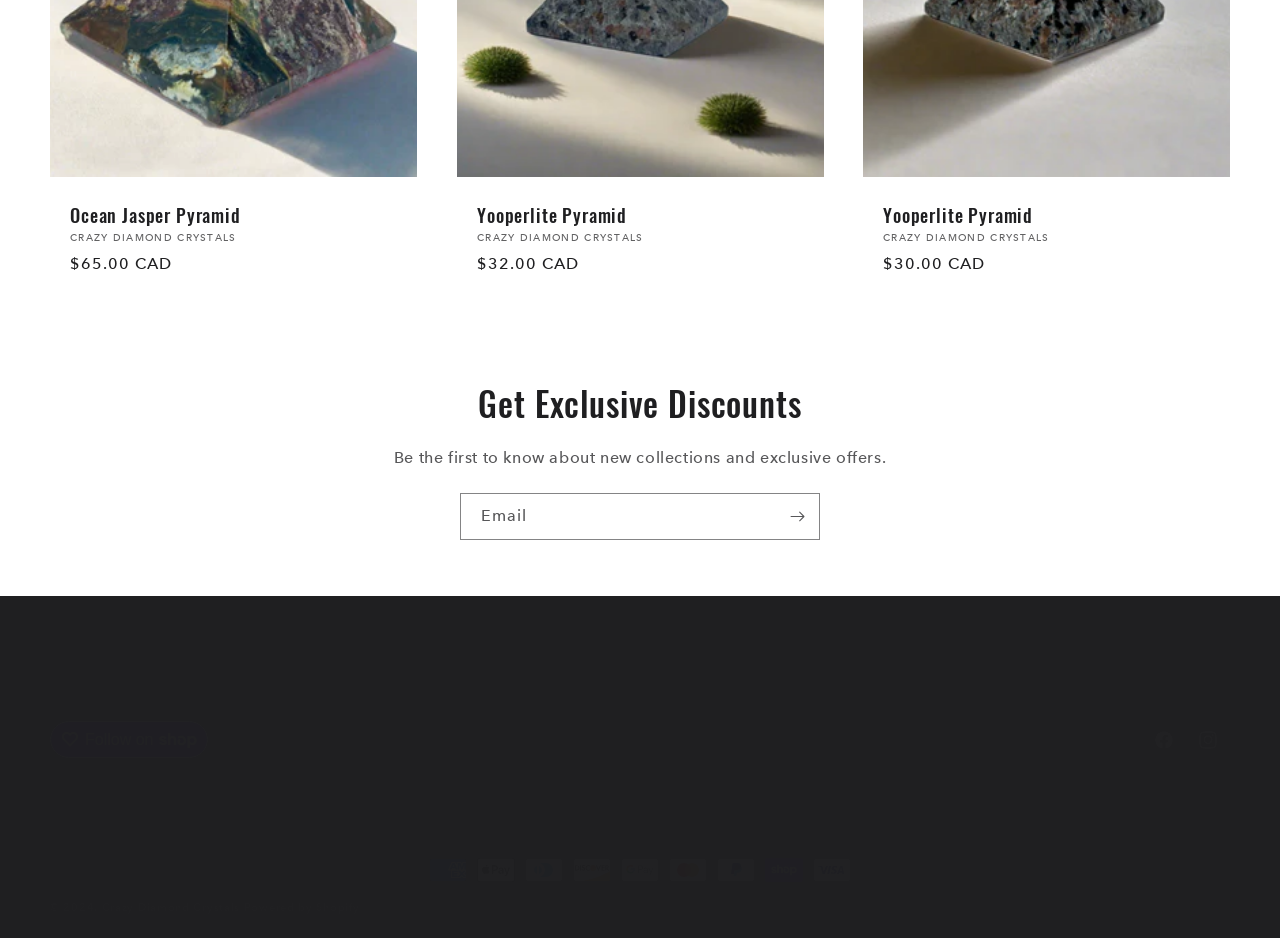Could you locate the bounding box coordinates for the section that should be clicked to accomplish this task: "Click the 'Yooperlite Pyramid' link".

[0.372, 0.217, 0.628, 0.241]